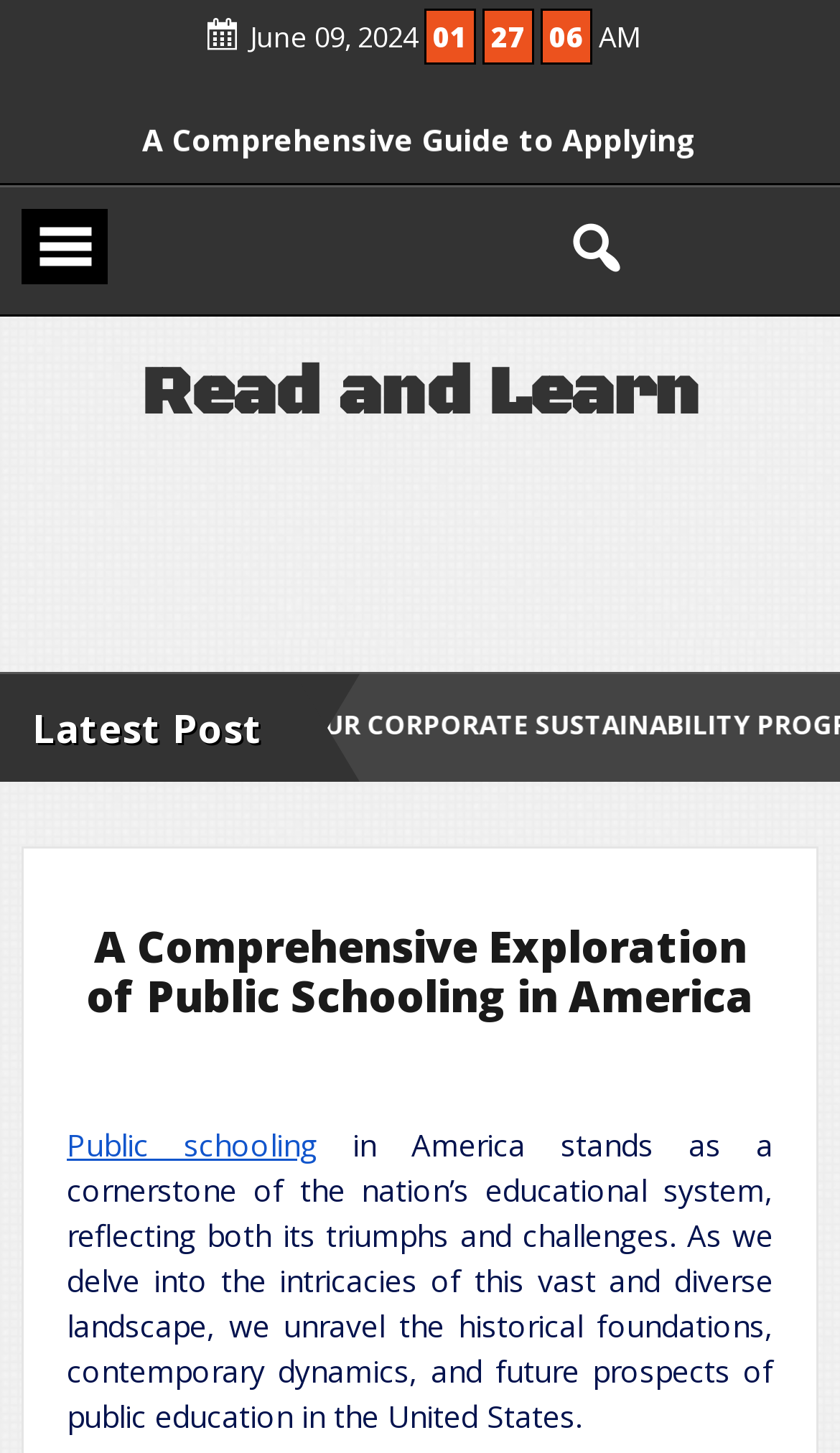Given the element description, predict the bounding box coordinates in the format (top-left x, top-left y, bottom-right x, bottom-right y), using floating point numbers between 0 and 1: Read and Learn

[0.168, 0.242, 0.832, 0.3]